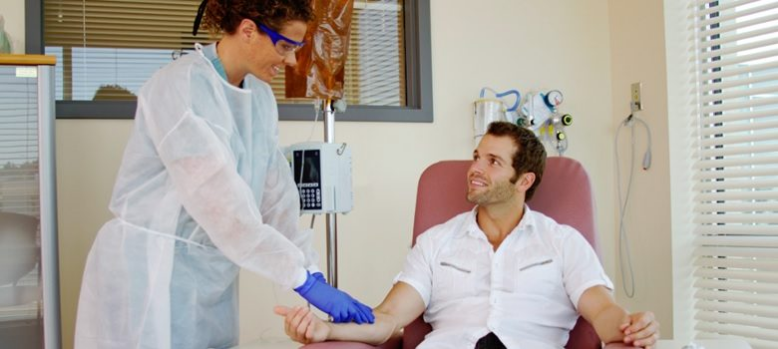What kind of environment is depicted in the background?
Based on the screenshot, give a detailed explanation to answer the question.

The background of the image reveals a well-lit and pleasant medical environment, which is equipped with essential infusion equipment, suggesting that the outpatient infusion center at Caldwell Medical Center prioritizes providing a safe and comfortable experience for patients undergoing treatment.